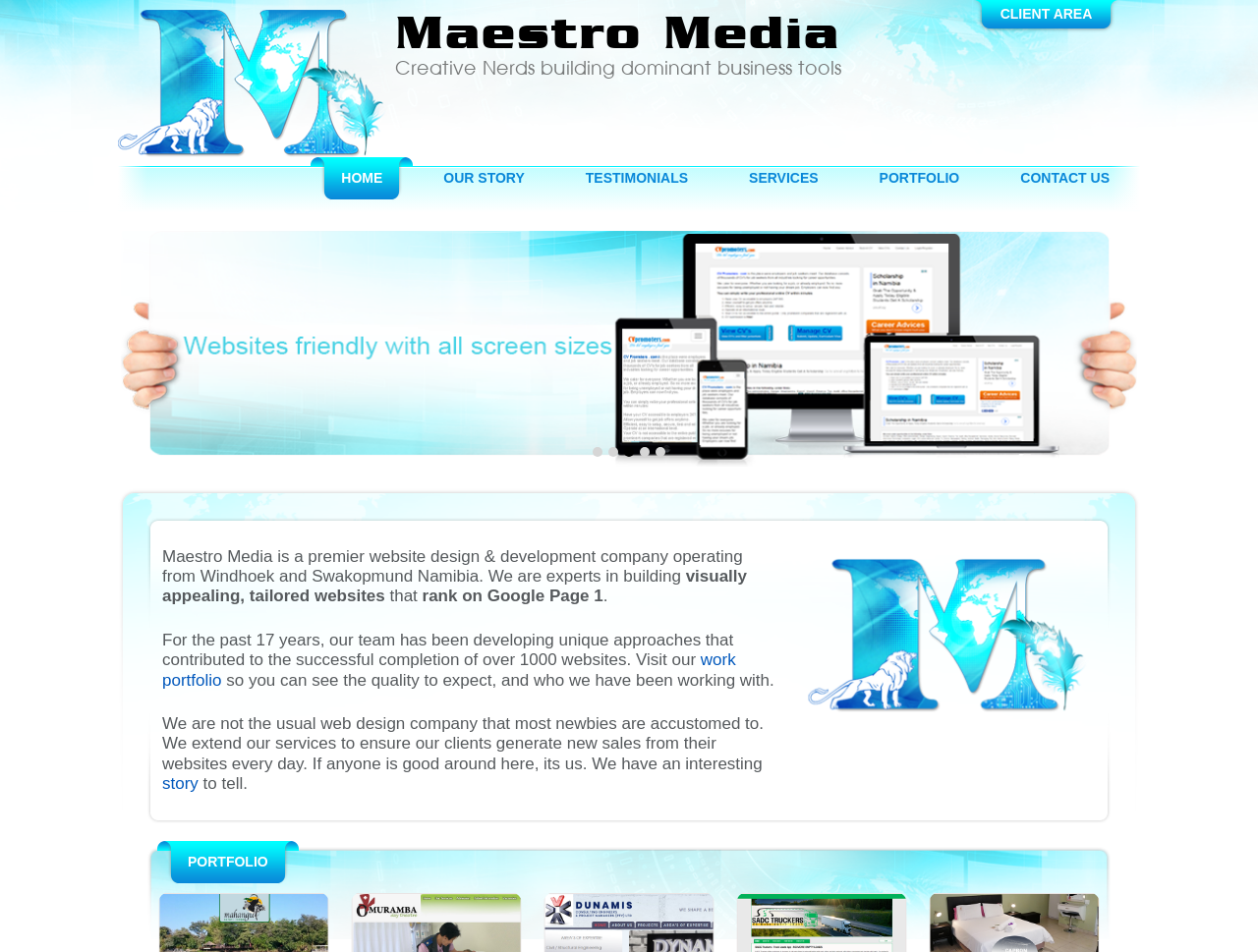Find and specify the bounding box coordinates that correspond to the clickable region for the instruction: "Read more about the company's 'work portfolio'".

[0.129, 0.683, 0.585, 0.724]